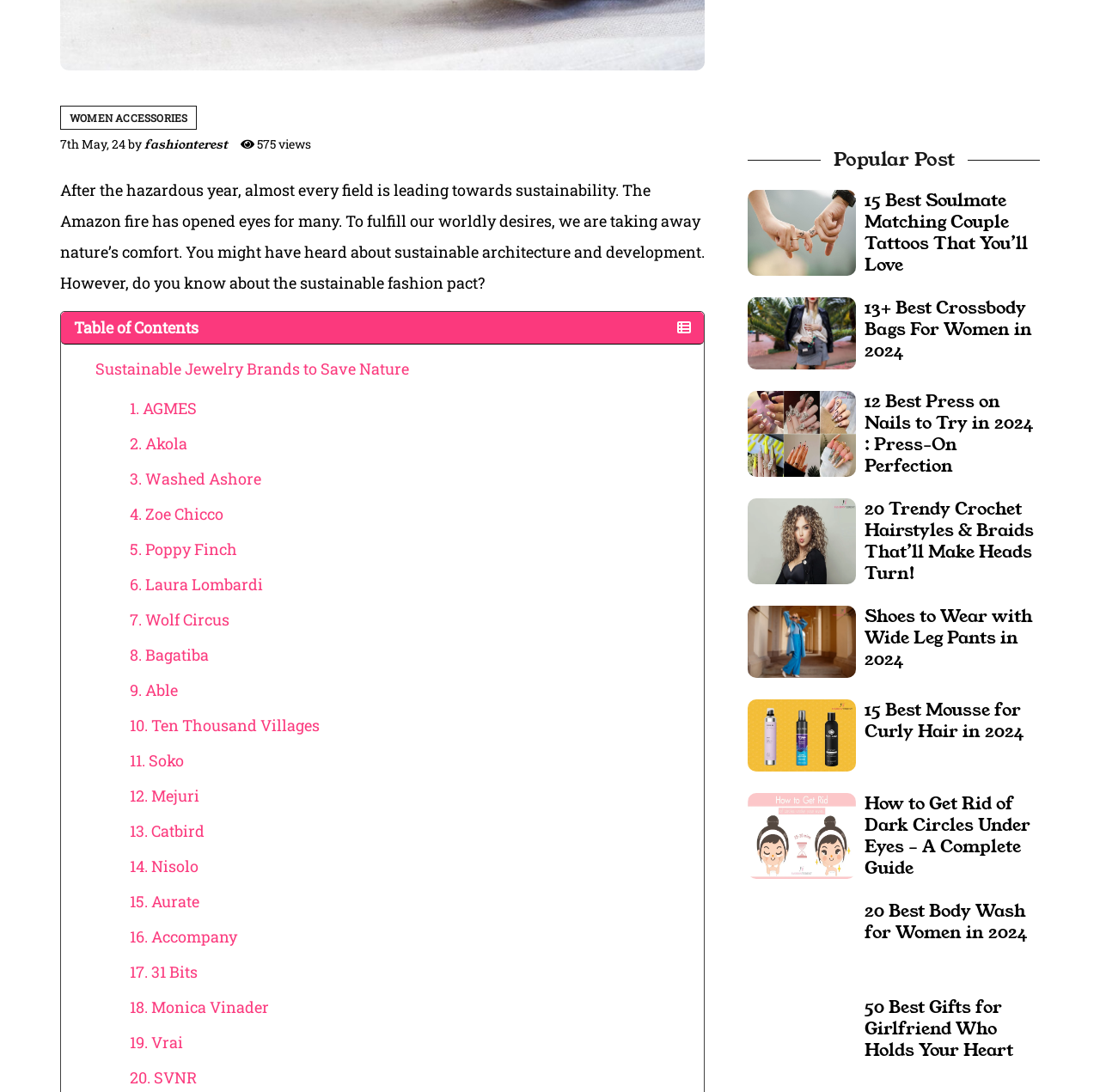Using the element description: "9. Able", determine the bounding box coordinates. The coordinates should be in the format [left, top, right, bottom], with values between 0 and 1.

[0.118, 0.622, 0.162, 0.641]